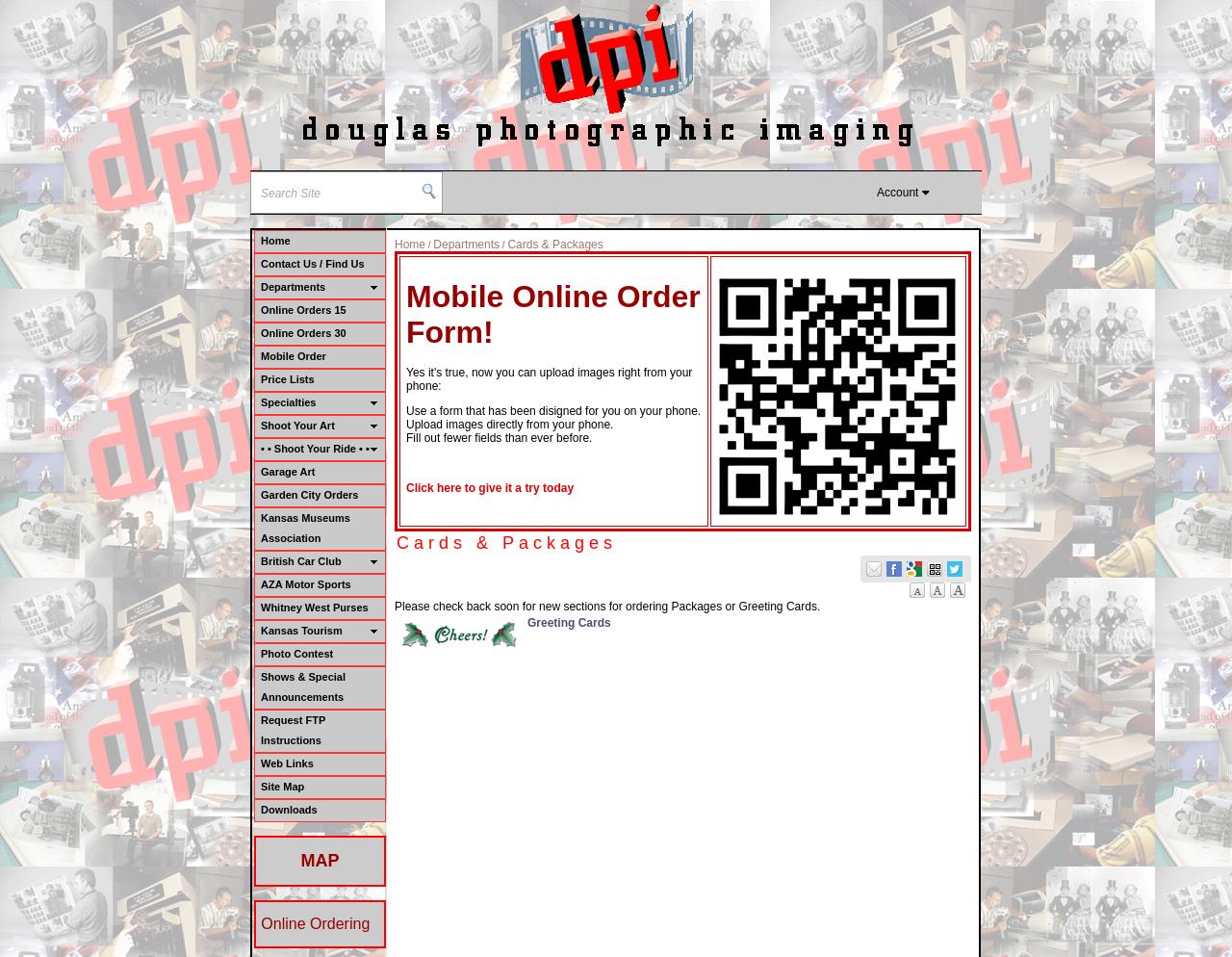Analyze the image and deliver a detailed answer to the question: What is the name of the photographic imaging company?

The name of the photographic imaging company can be found in the top-left corner of the webpage, where it says 'Douglas Photo' in a grid cell.